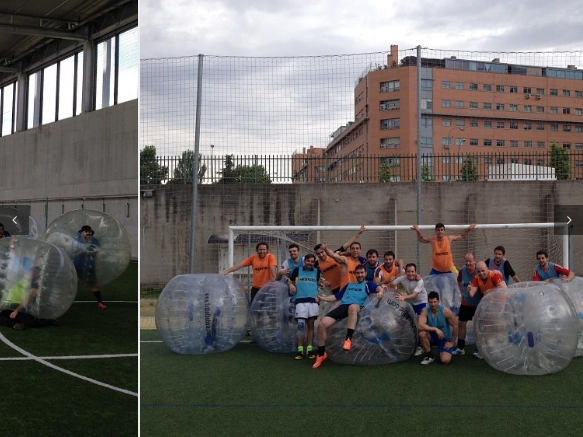Please give a concise answer to this question using a single word or phrase: 
What is the color of the jerseys worn by the participants?

Colorful